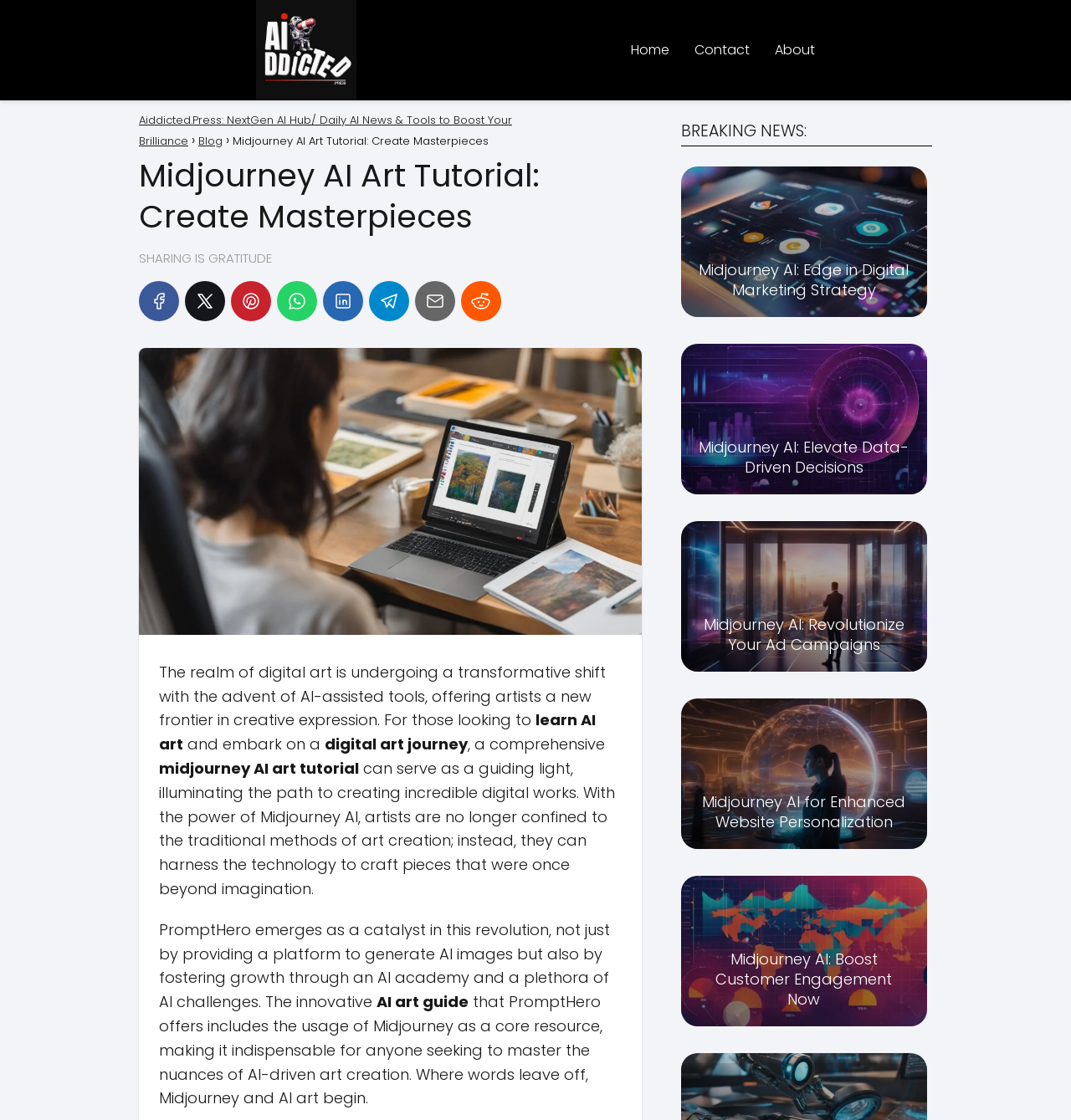Determine the bounding box coordinates of the region to click in order to accomplish the following instruction: "Click the 'Contact' link". Provide the coordinates as four float numbers between 0 and 1, specifically [left, top, right, bottom].

[0.648, 0.036, 0.7, 0.053]